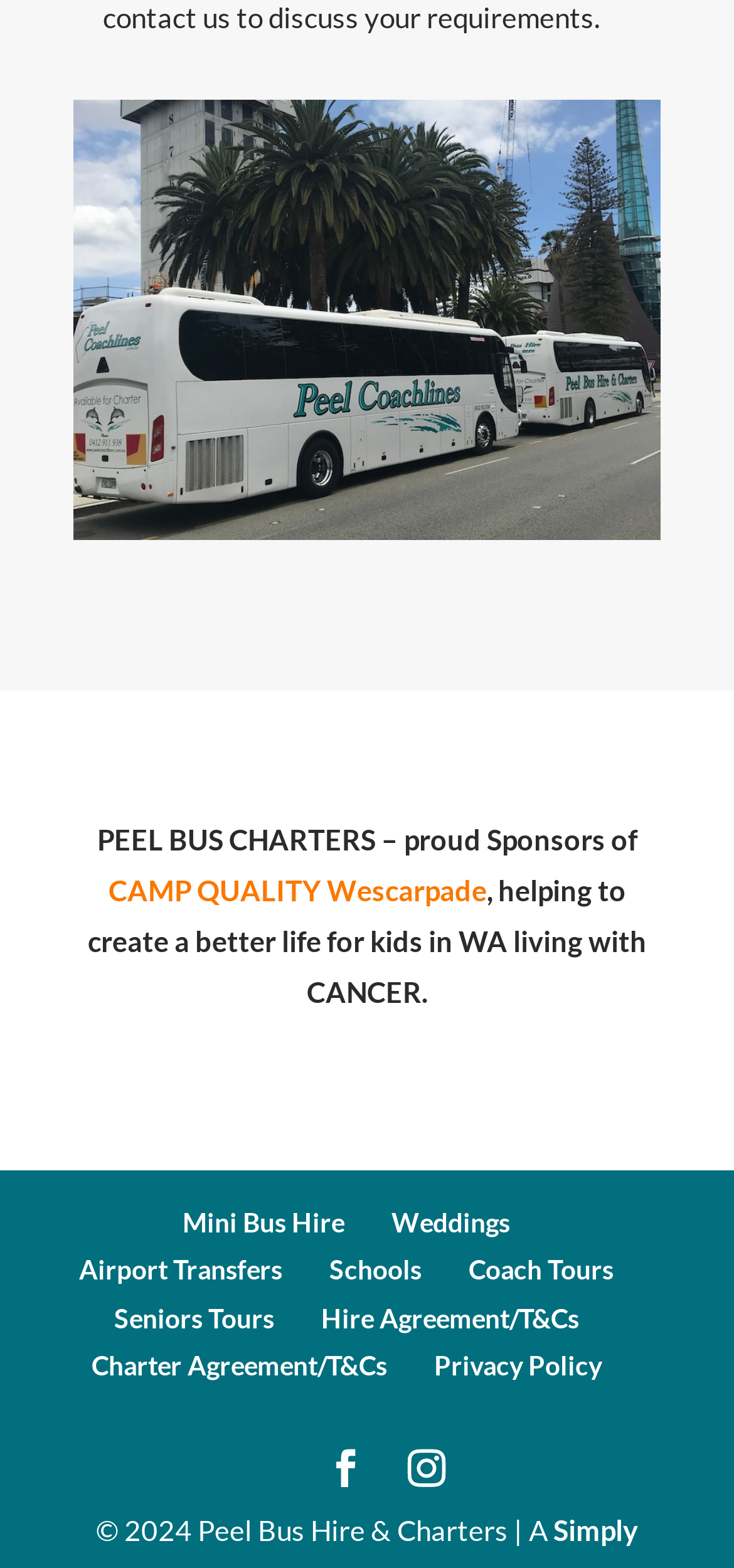Pinpoint the bounding box coordinates of the element that must be clicked to accomplish the following instruction: "Book a Mini Bus Hire". The coordinates should be in the format of four float numbers between 0 and 1, i.e., [left, top, right, bottom].

[0.249, 0.769, 0.469, 0.79]